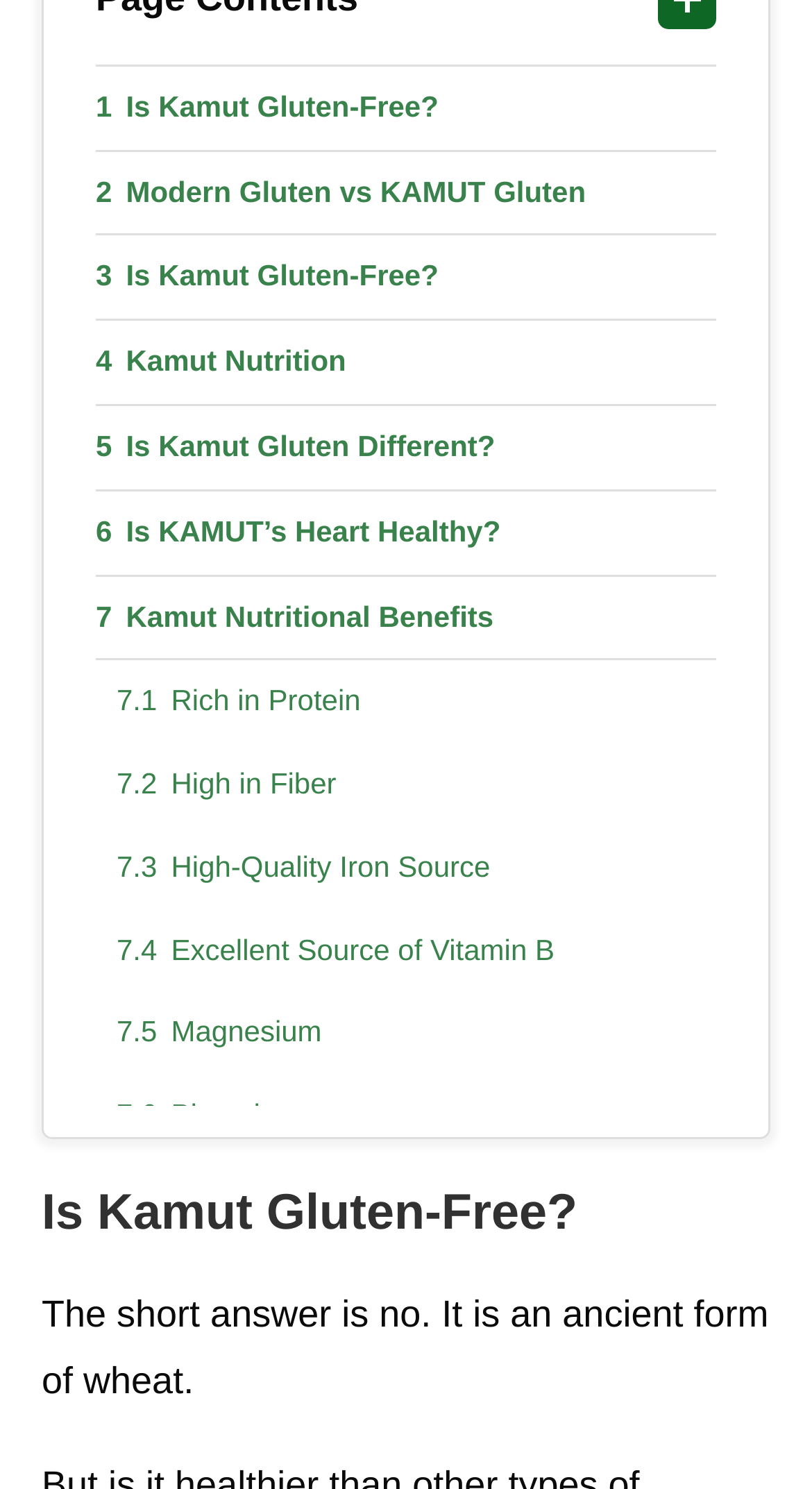Show the bounding box coordinates for the HTML element as described: "Kamut Nutrition".

[0.118, 0.216, 0.882, 0.271]